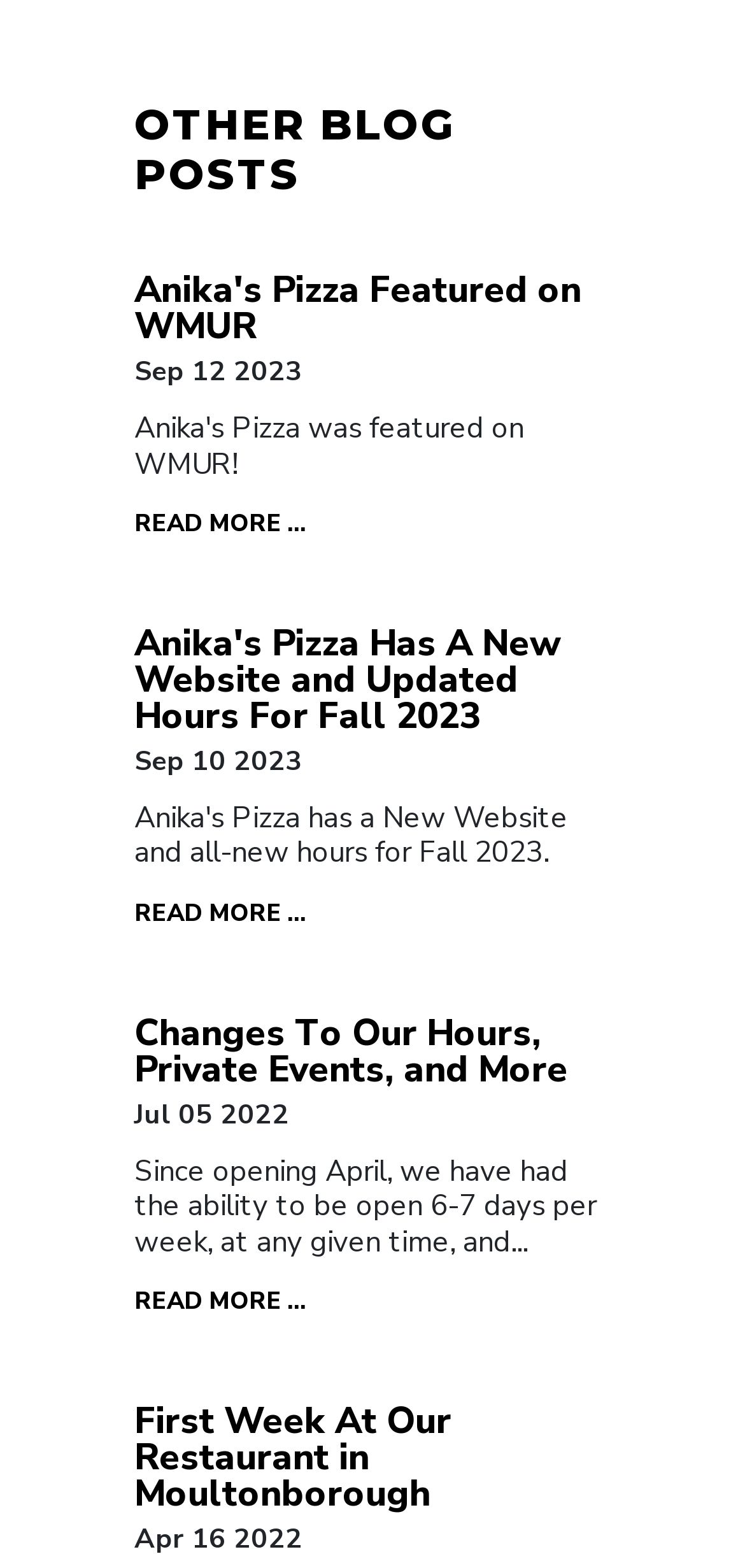What is the name of the restaurant mentioned in the blog post?
Answer with a single word or phrase, using the screenshot for reference.

Anika's Pizza